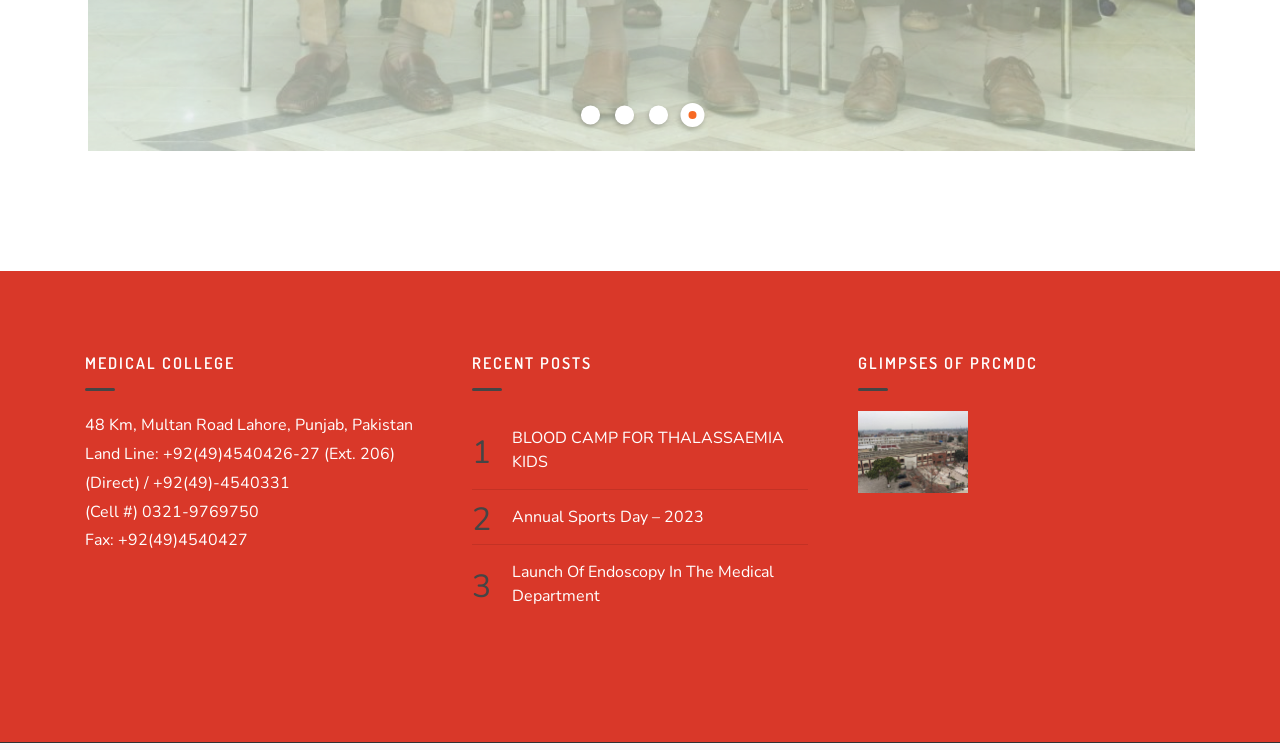What is the address of the medical college?
Please use the visual content to give a single word or phrase answer.

48 Km, Multan Road Lahore, Punjab, Pakistan